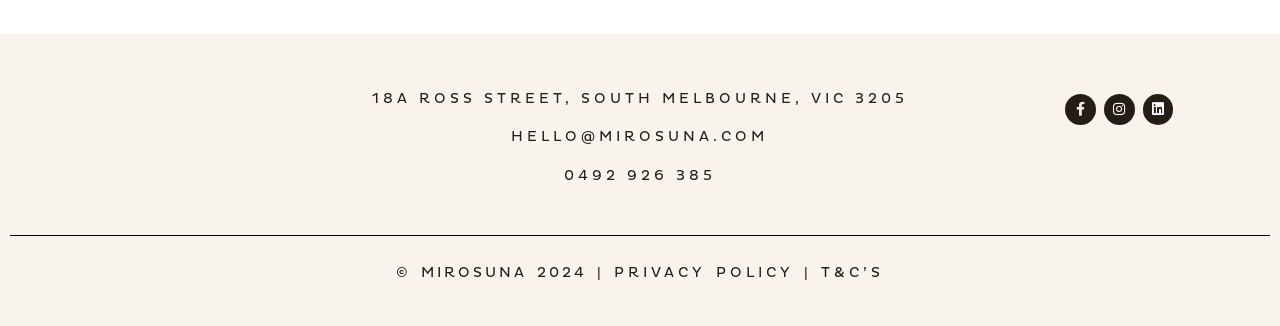What is the street address of MiroSuna?
From the image, respond with a single word or phrase.

18A ROSS STREET, SOUTH MELBOURNE, VIC 3205